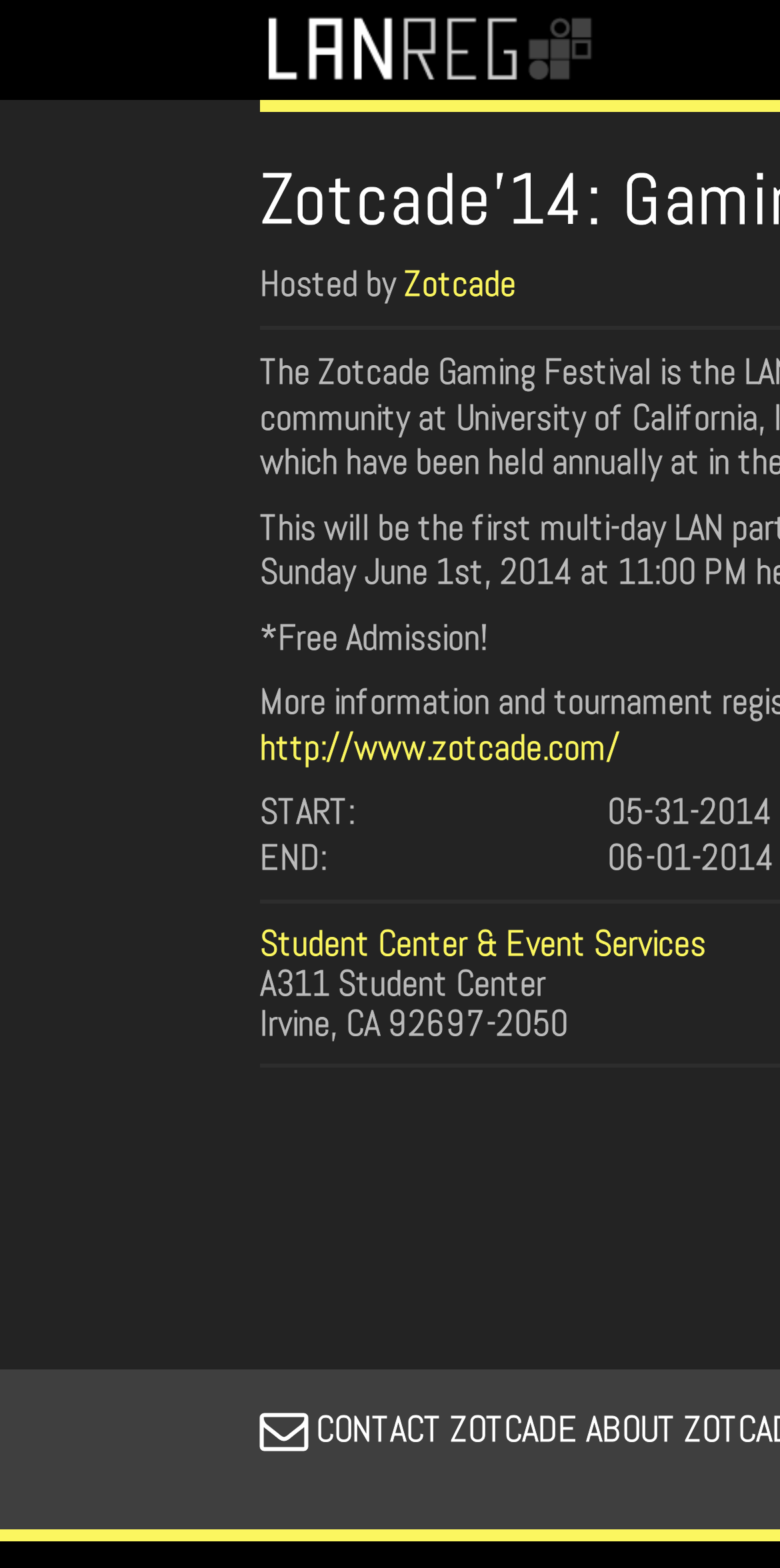What is the text of the webpage's headline?

Zotcade'14: Gaming Festival